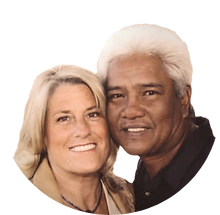How many people are in the portrait? Refer to the image and provide a one-word or short phrase answer.

Two